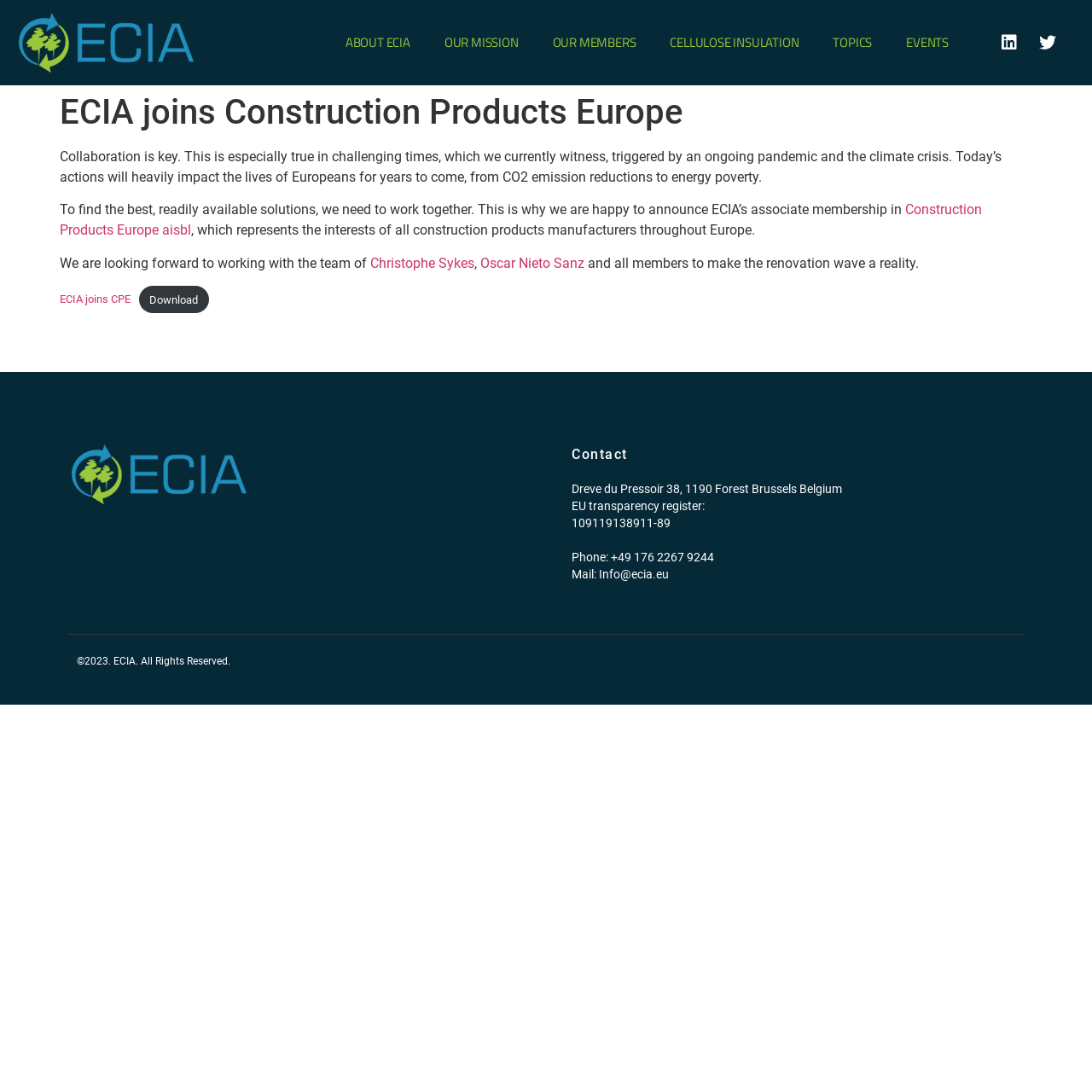What is the phone number of the association?
Kindly offer a comprehensive and detailed response to the question.

I found the answer by looking at the contact information section on the webpage, which provides the phone number of the association as '+49 176 2267 9244'.